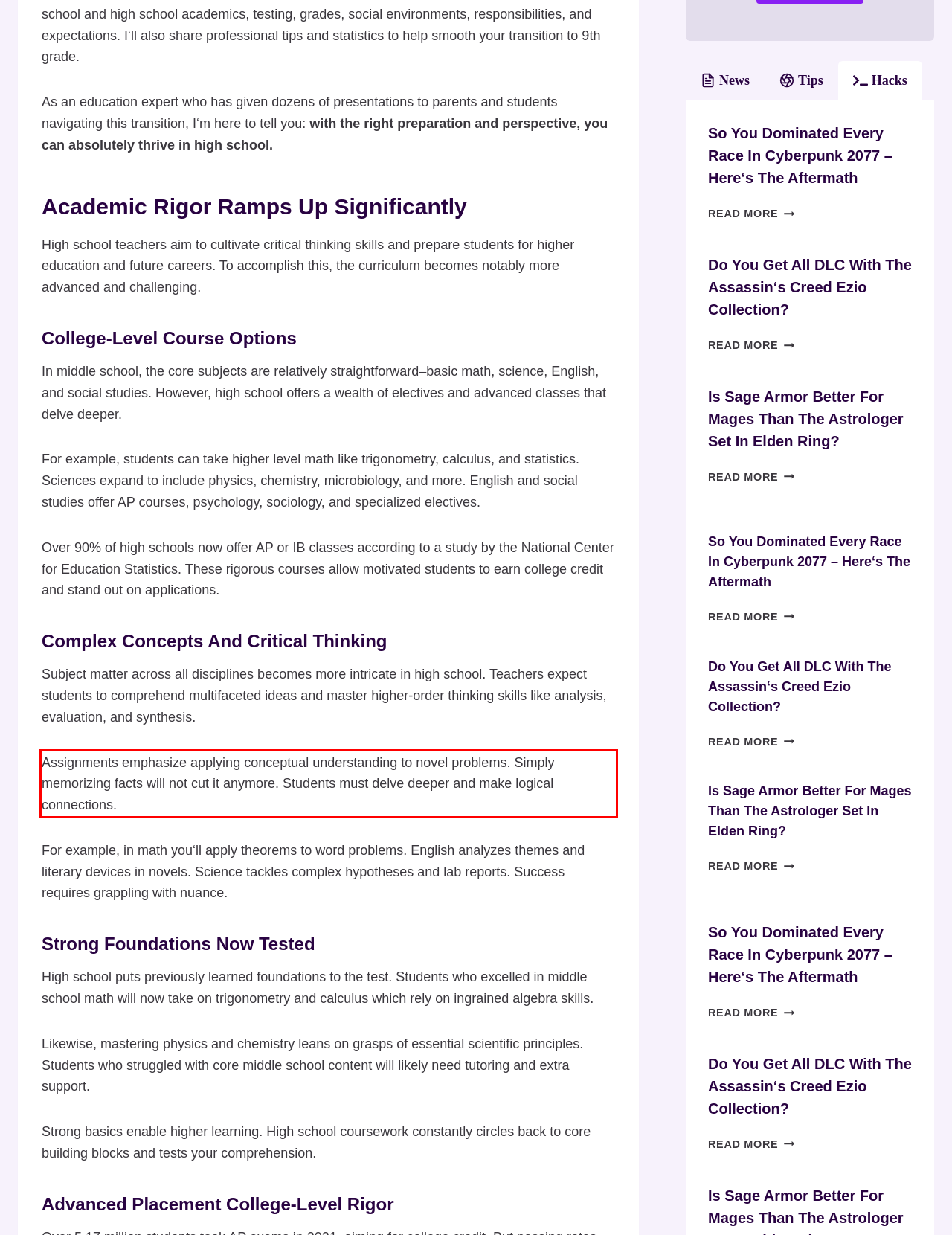By examining the provided screenshot of a webpage, recognize the text within the red bounding box and generate its text content.

Assignments emphasize applying conceptual understanding to novel problems. Simply memorizing facts will not cut it anymore. Students must delve deeper and make logical connections.